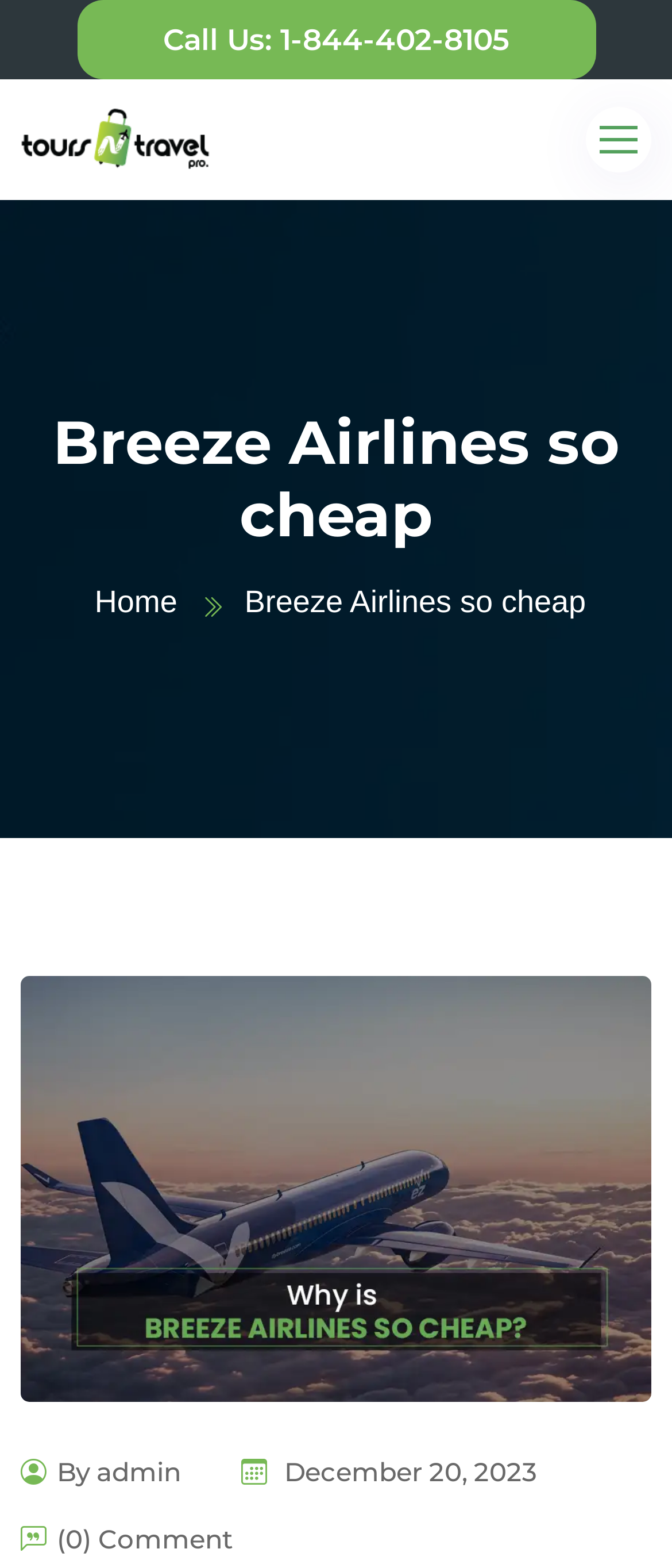Given the description "Home", determine the bounding box of the corresponding UI element.

[0.141, 0.373, 0.264, 0.395]